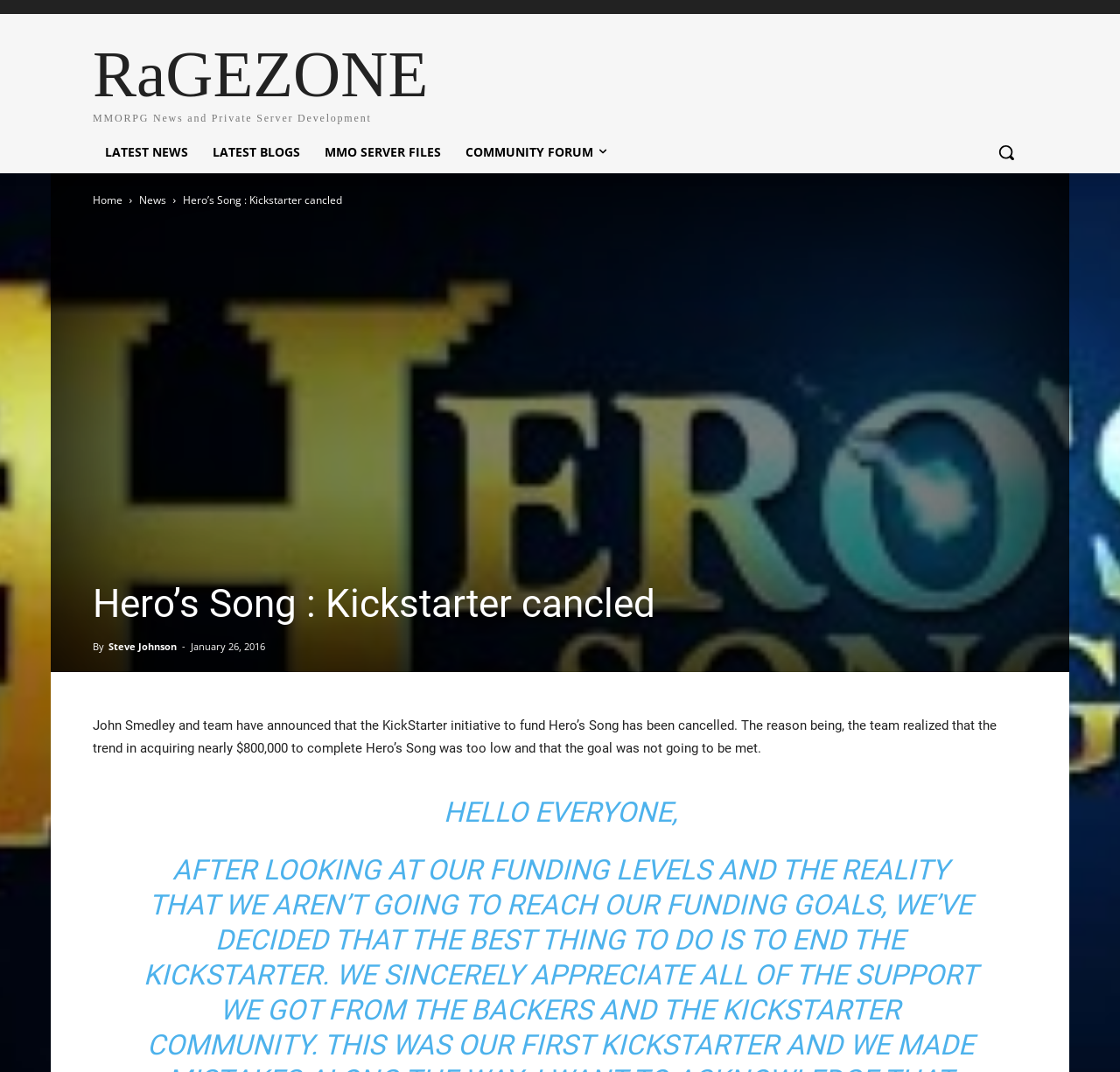Illustrate the webpage with a detailed description.

The webpage appears to be a news article or blog post about the cancellation of a Kickstarter initiative for a game called Hero's Song. At the top of the page, there is a navigation menu with links to "RaGEZONE MMORPG News and Private Server Development", "LATEST NEWS", "LATEST BLOGS", "MMO SERVER FILES", and "COMMUNITY FORUM". On the right side of the navigation menu, there is a search button with a small magnifying glass icon.

Below the navigation menu, there is a table with a heading that reads "Hero’s Song : Kickstarter cancled". The heading is followed by the author's name, "Steve Johnson", and the date "January 26, 2016". The main content of the article is a paragraph of text that explains the reason for the cancellation of the Kickstarter initiative, which is that the team realized they would not be able to meet their funding goal of nearly $800,000.

There is also a quote or statement from the team, which starts with "HELLO EVERYONE,". The article appears to be a straightforward news report or announcement about the cancellation of the Kickstarter initiative.